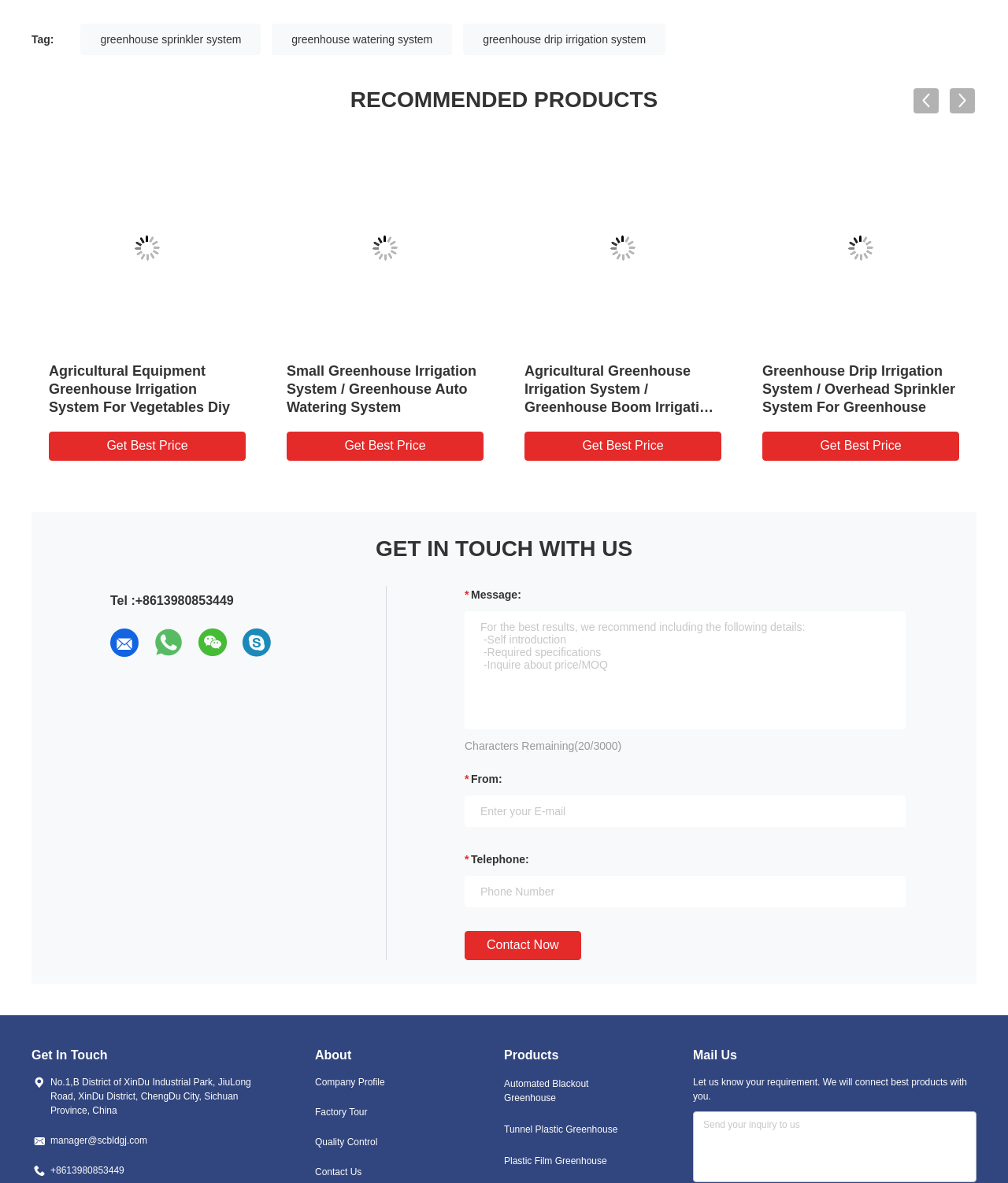What is the company's address?
Please answer the question with as much detail as possible using the screenshot.

The company's address is provided at the bottom of the webpage, which is No.1,B District of XinDu Industrial Park, JiuLong Road, XinDu District, ChengDu City, Sichuan Province, China.